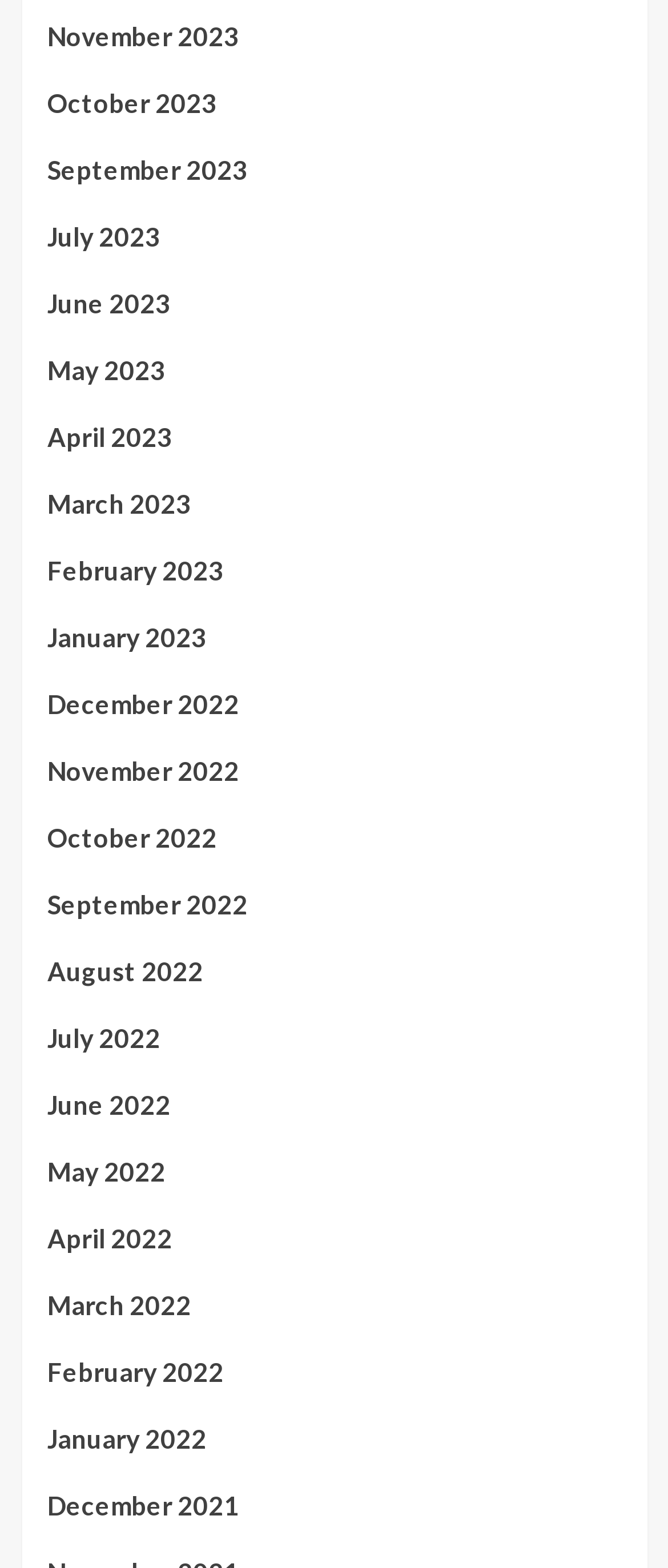Predict the bounding box coordinates of the area that should be clicked to accomplish the following instruction: "view October 2022". The bounding box coordinates should consist of four float numbers between 0 and 1, i.e., [left, top, right, bottom].

[0.071, 0.521, 0.929, 0.564]